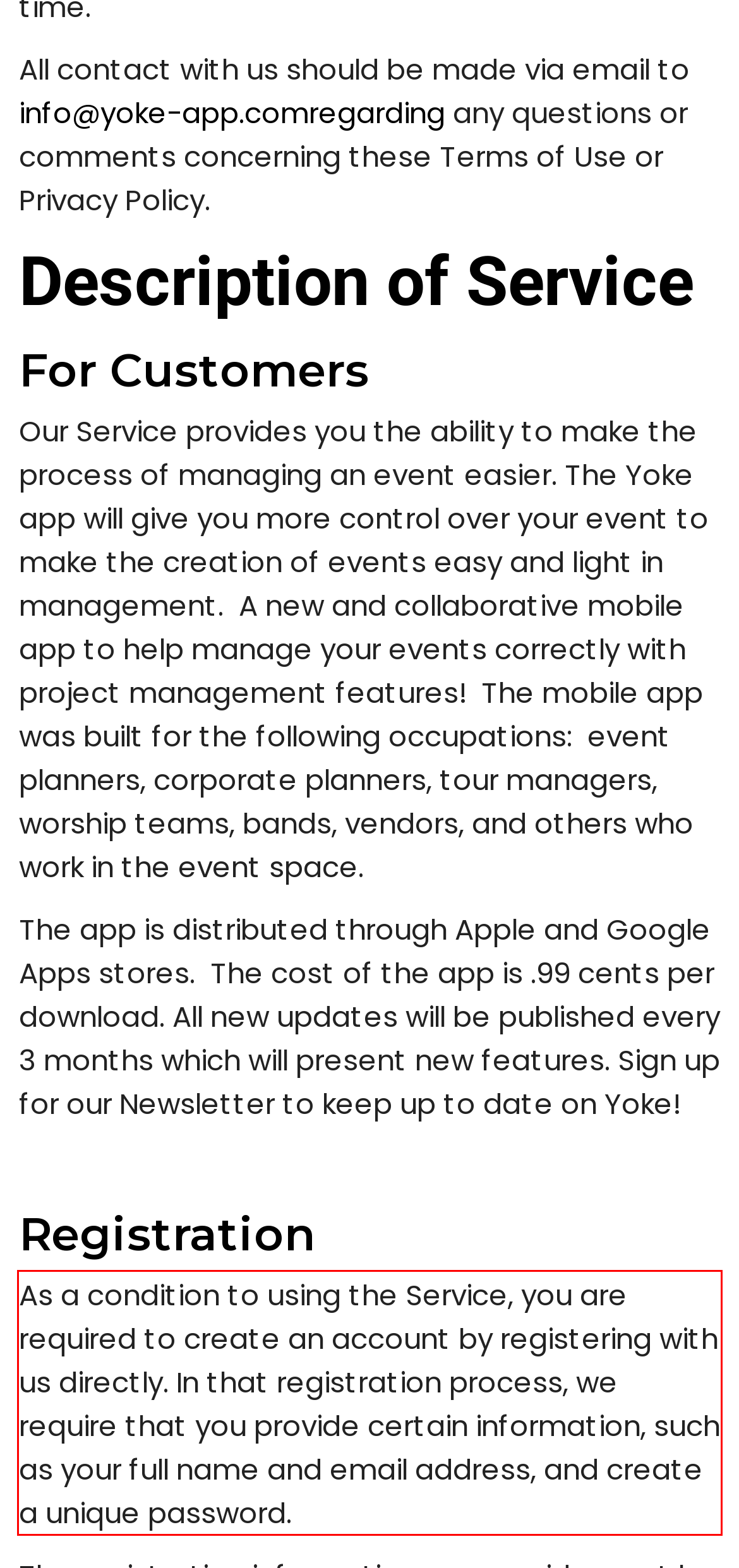From the screenshot of the webpage, locate the red bounding box and extract the text contained within that area.

As a condition to using the Service, you are required to create an account by registering with us directly. In that registration process, we require that you provide certain information, such as your full name and email address, and create a unique password.